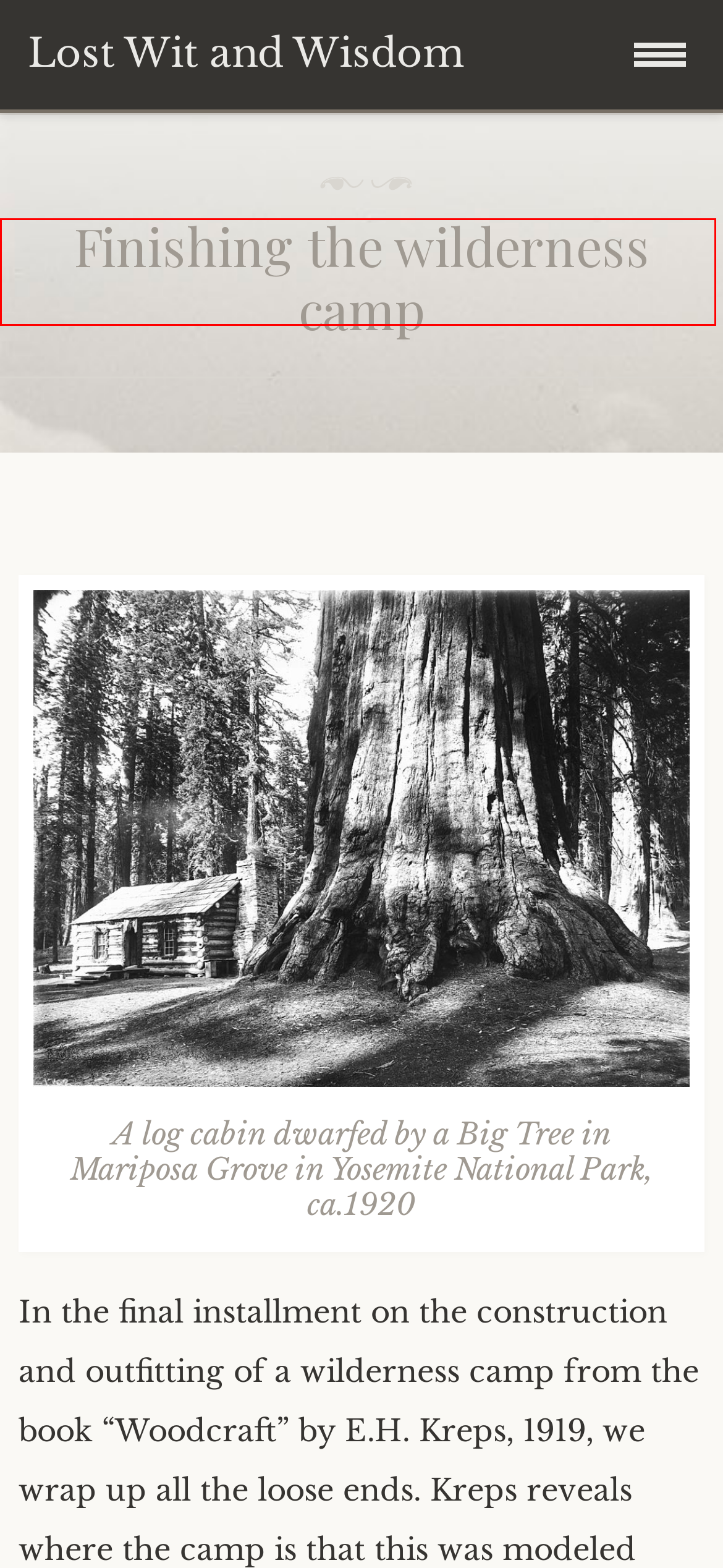Observe the provided screenshot of a webpage with a red bounding box around a specific UI element. Choose the webpage description that best fits the new webpage after you click on the highlighted element. These are your options:
A. Archives – Lost Wit and Wisdom
B. Furnishing the home camp: the stove – Lost Wit and Wisdom
C. Iron furniture for farms circa 1868 – Lost Wit and Wisdom
D. Subscribe to blog – Lost Wit and Wisdom
E. Tracking Horses – The Difficult Art of Tracking – Part 4 – Lost Wit and Wisdom
F. Kerry Pelesky – Lost Wit and Wisdom
G. Comments for Lost Wit and Wisdom
H. Contact Us – Lost Wit and Wisdom

A